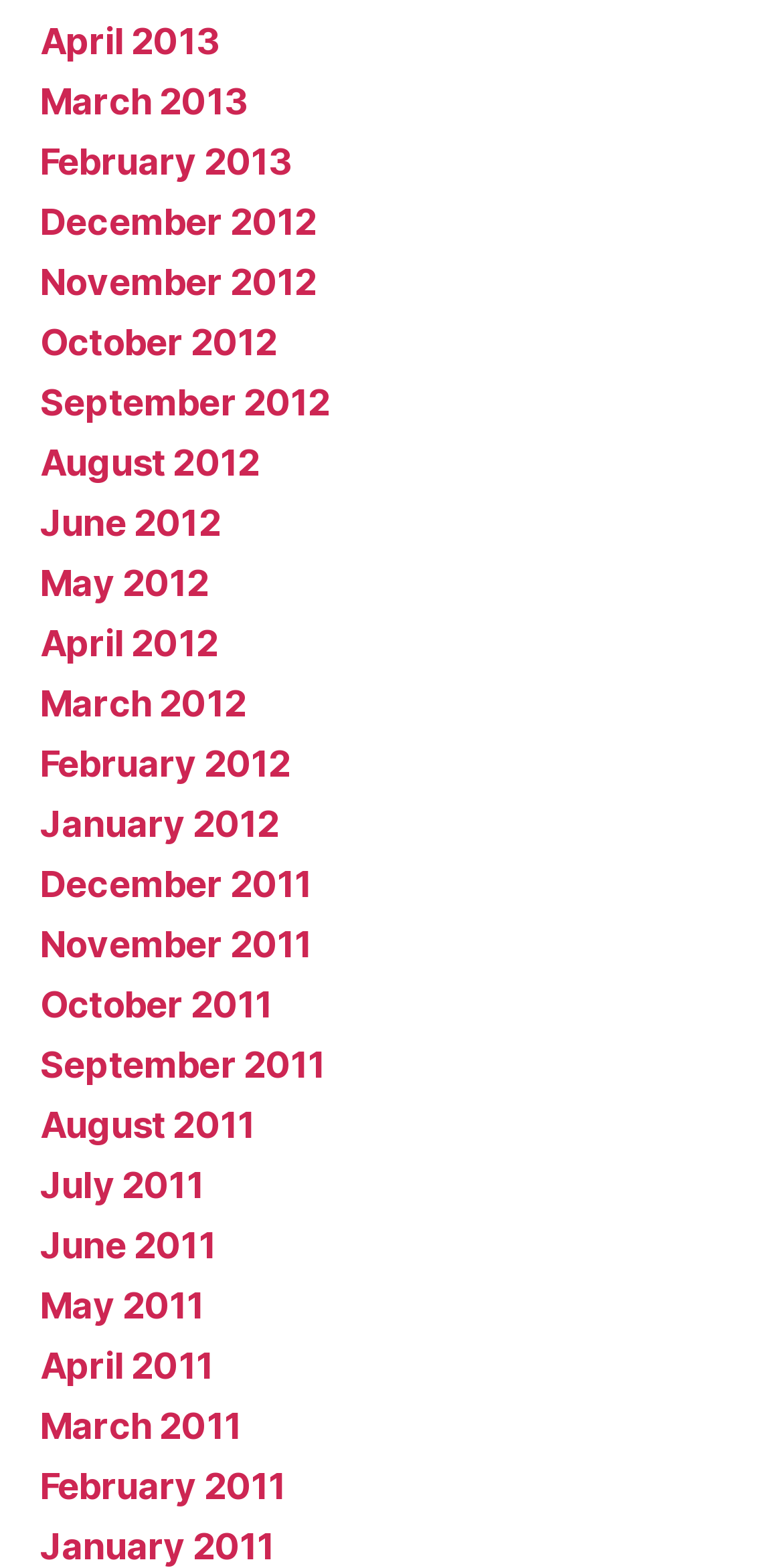Can you pinpoint the bounding box coordinates for the clickable element required for this instruction: "view April 2013"? The coordinates should be four float numbers between 0 and 1, i.e., [left, top, right, bottom].

[0.051, 0.013, 0.28, 0.04]